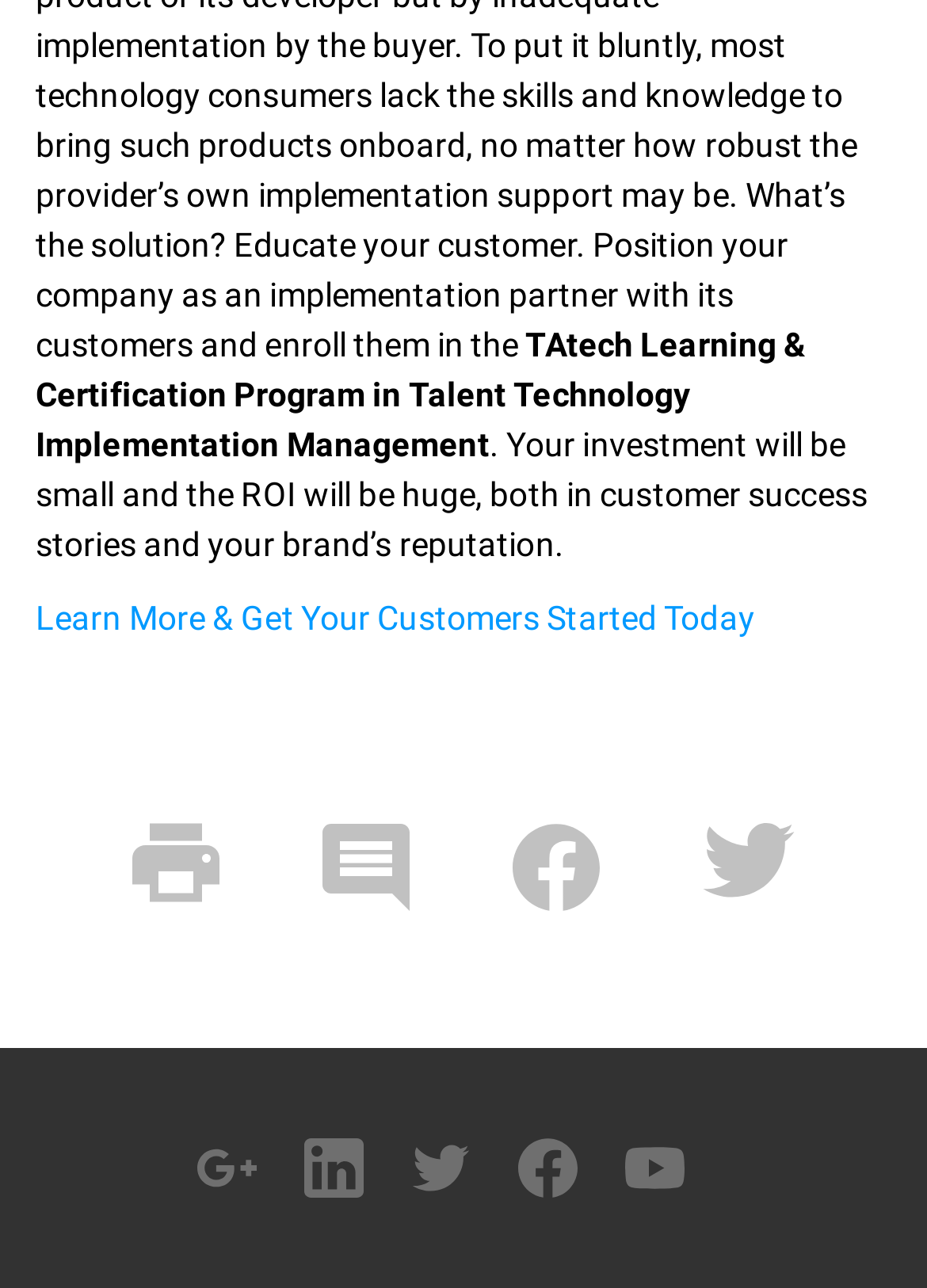What is the tone of the webpage?
Using the information from the image, provide a comprehensive answer to the question.

The tone of the webpage appears to be promotional, as it highlights the potential benefits of the investment and encourages users to take action, with a focus on customer success stories and brand reputation, as indicated by the language and structure of the webpage.